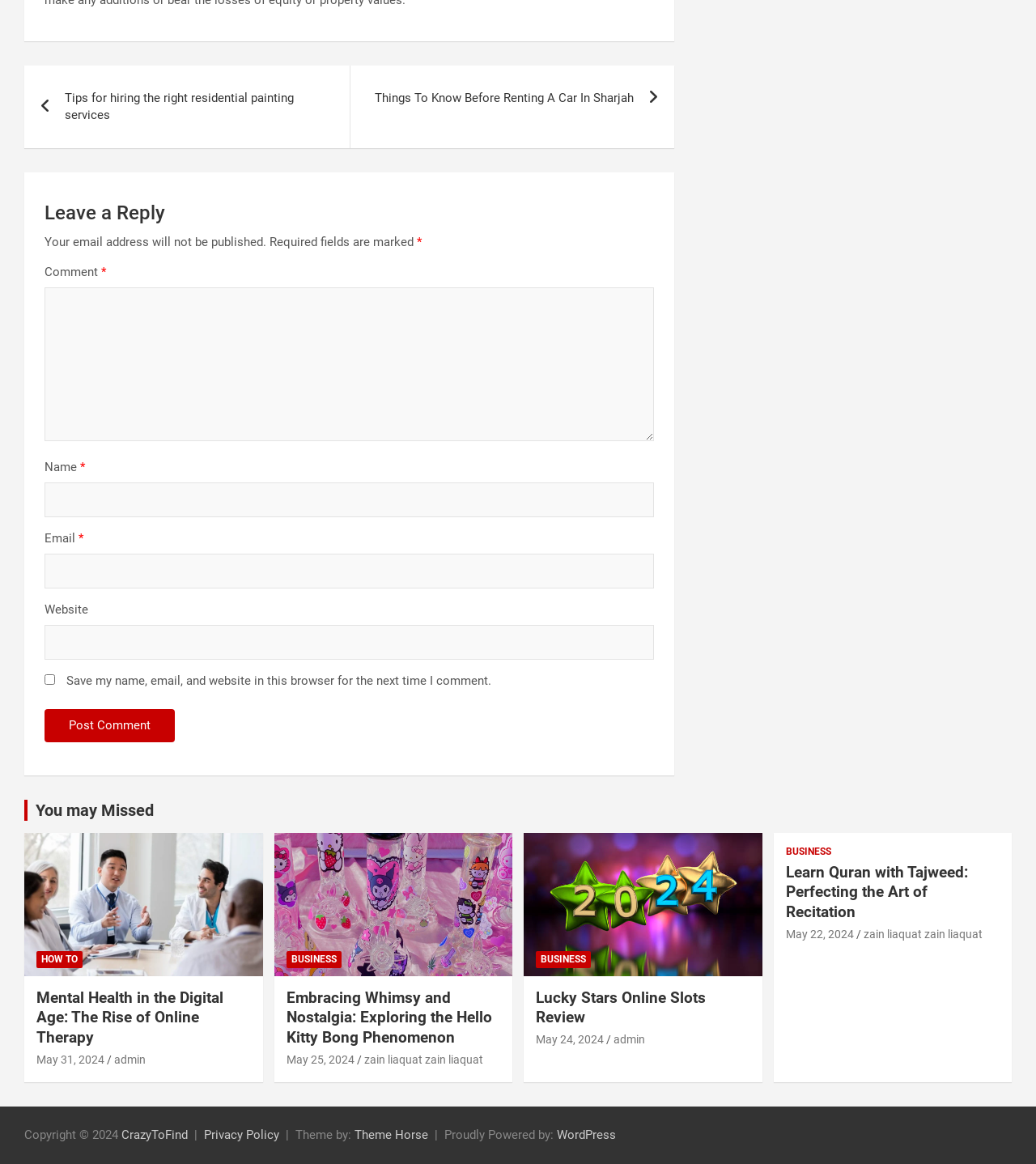Refer to the image and offer a detailed explanation in response to the question: How many posts are listed on the webpage?

The webpage lists five posts, each with a title, date, and author. The posts are 'Tips for hiring the right residential painting services', 'Things To Know Before Renting A Car In Sharjah', 'Mental Health in the Digital Age: The Rise of Online Therapy', 'Embracing Whimsy and Nostalgia: Exploring the Hello Kitty Bong Phenomenon', and 'Lucky Stars Online Slots Review'.